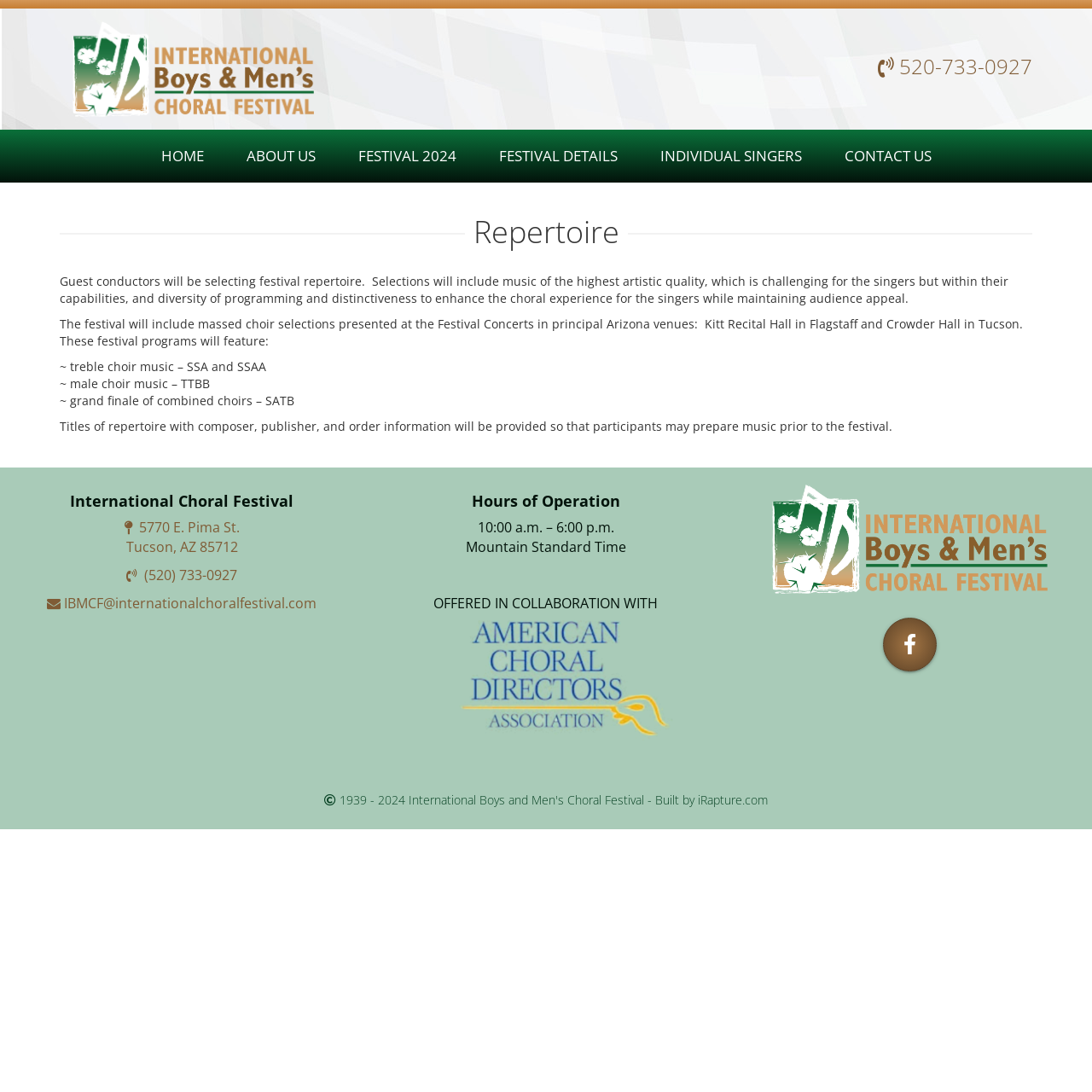Highlight the bounding box coordinates of the element you need to click to perform the following instruction: "Get information about individual singers."

[0.593, 0.119, 0.746, 0.167]